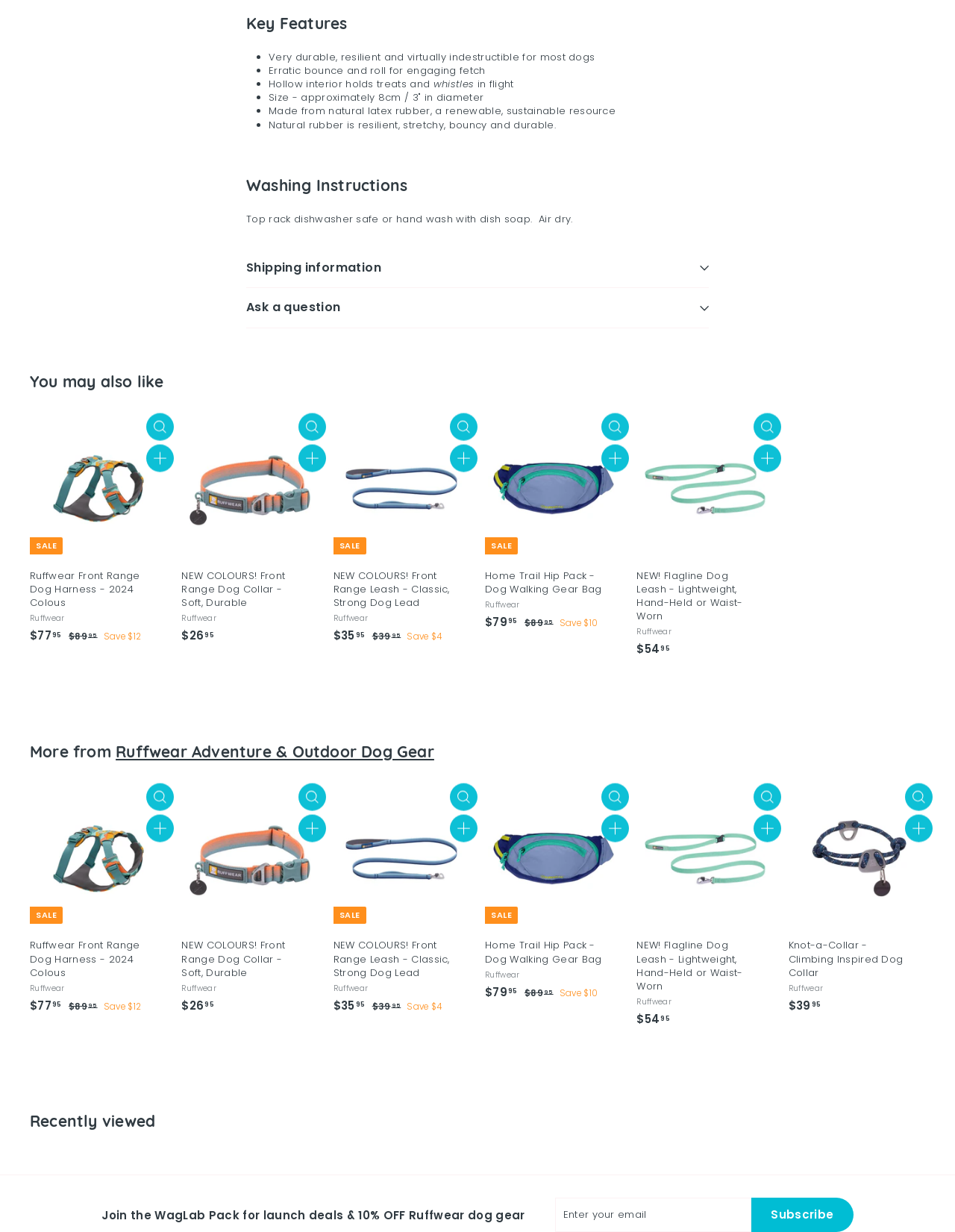Please specify the bounding box coordinates of the clickable region necessary for completing the following instruction: "Click the 'Shipping information' button". The coordinates must consist of four float numbers between 0 and 1, i.e., [left, top, right, bottom].

[0.258, 0.202, 0.742, 0.234]